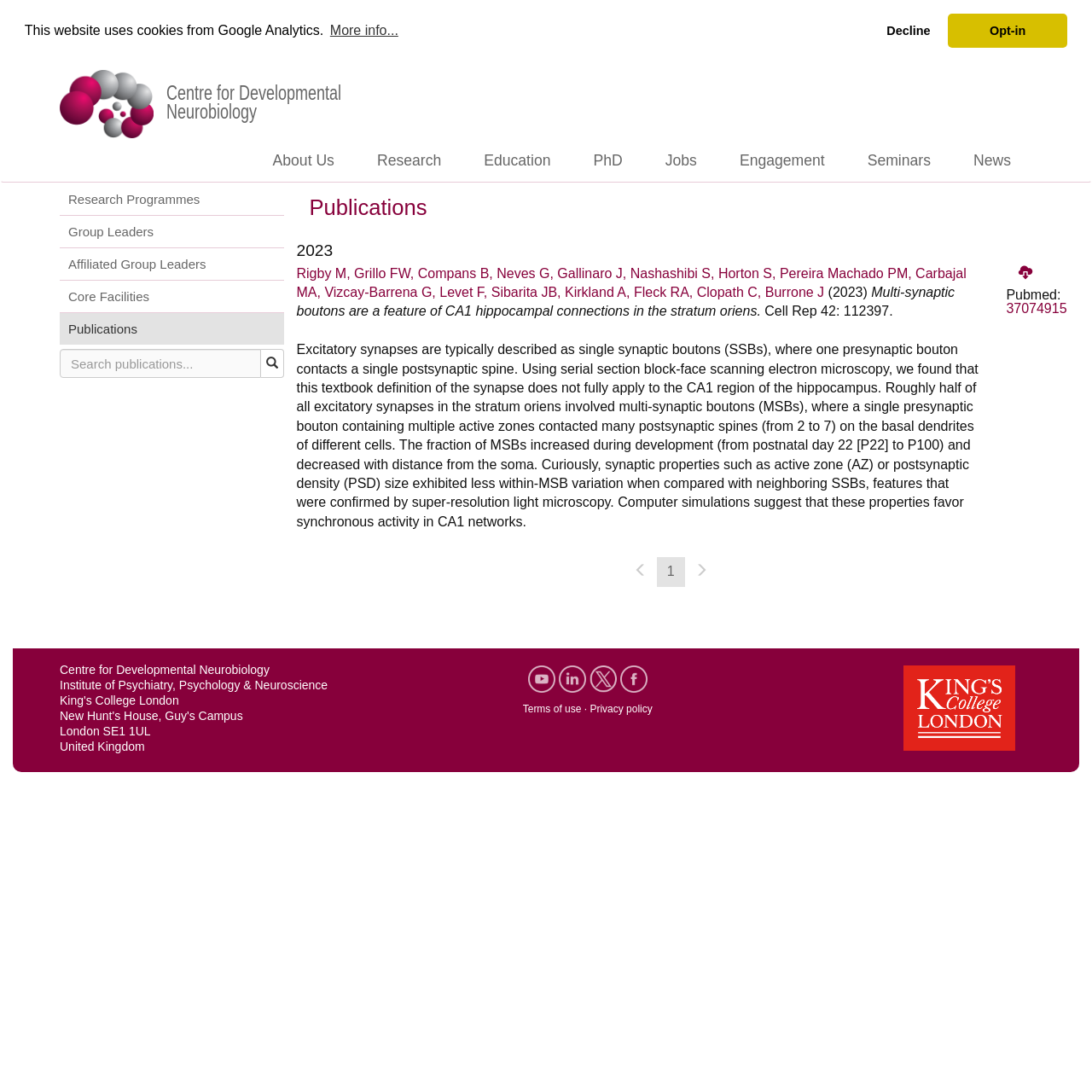Locate the bounding box coordinates of the area where you should click to accomplish the instruction: "Visit the Centre for Developmental Neurobiology website".

[0.055, 0.607, 0.3, 0.69]